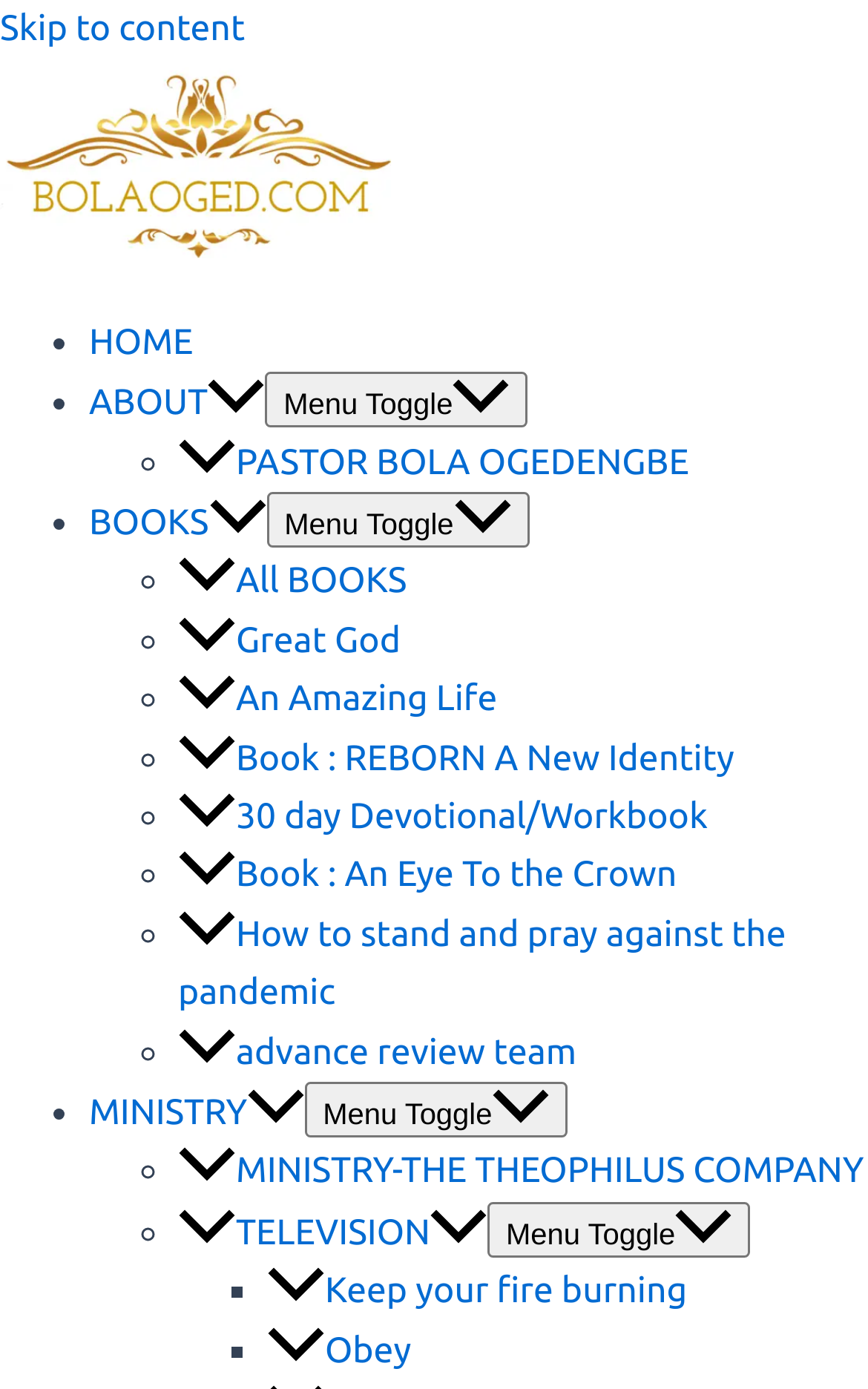Identify and provide the bounding box coordinates of the UI element described: "Menu Toggle". The coordinates should be formatted as [left, top, right, bottom], with each number being a float between 0 and 1.

[0.351, 0.779, 0.654, 0.819]